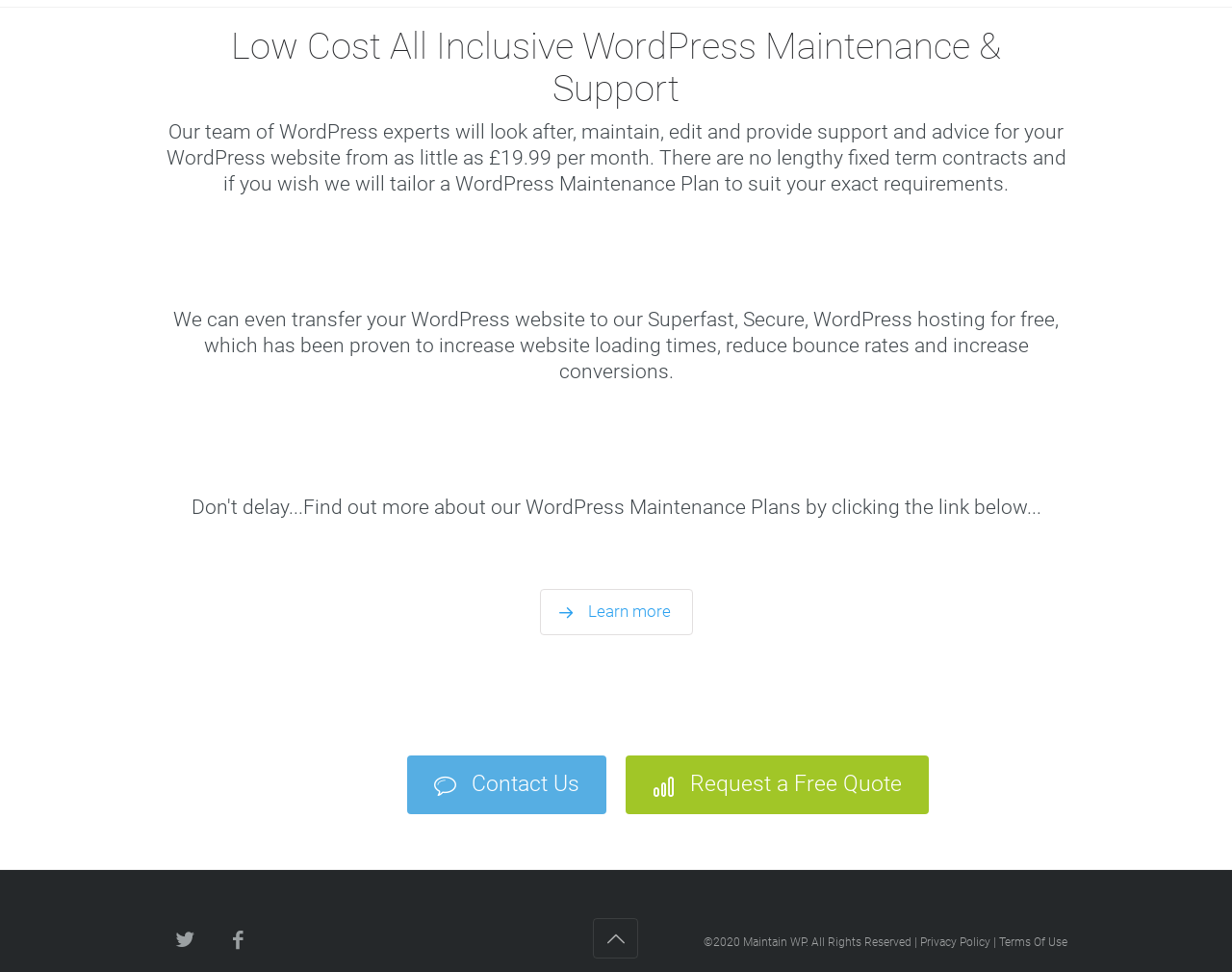Based on the element description: "Learn more", identify the UI element and provide its bounding box coordinates. Use four float numbers between 0 and 1, [left, top, right, bottom].

[0.438, 0.606, 0.562, 0.654]